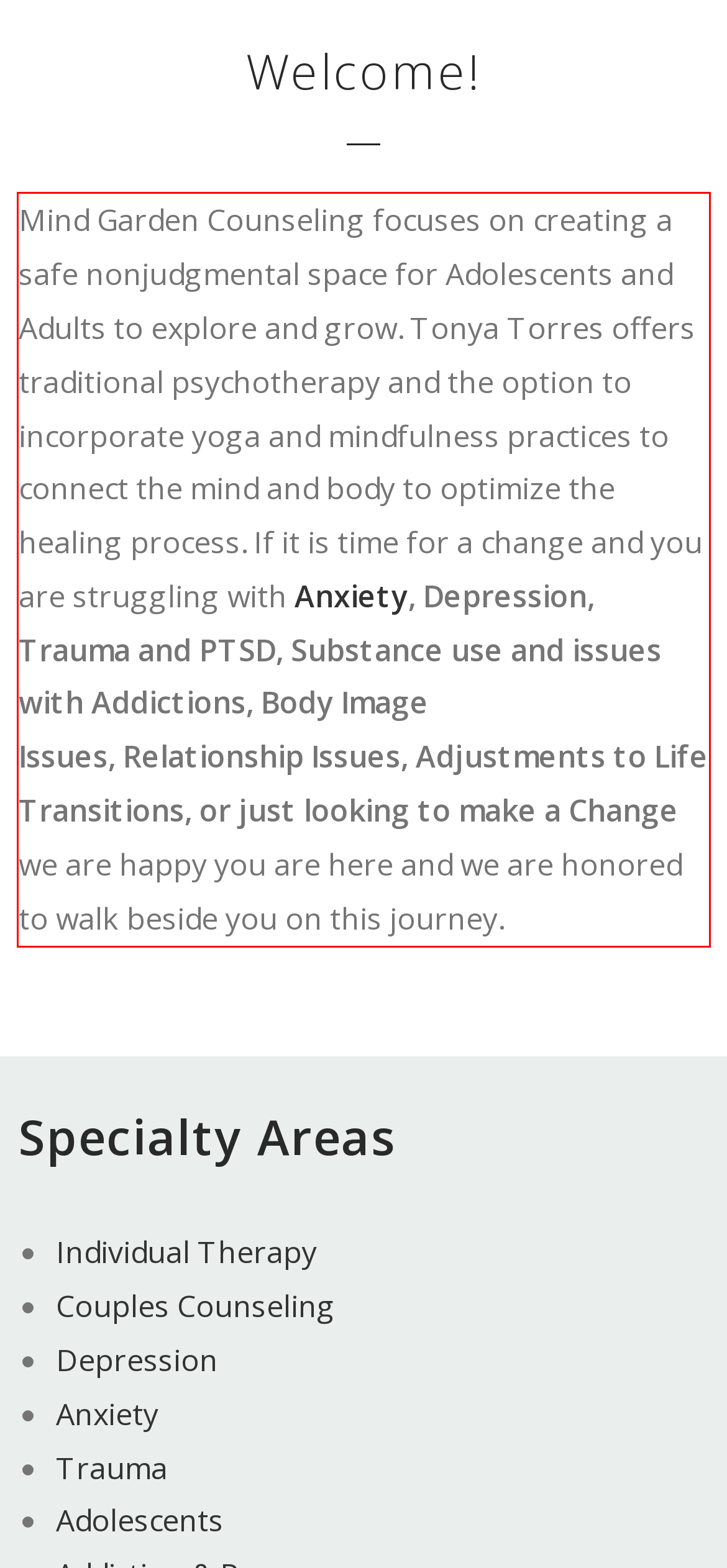Identify the text inside the red bounding box on the provided webpage screenshot by performing OCR.

Mind Garden Counseling focuses on creating a safe nonjudgmental space for Adolescents and Adults to explore and grow. Tonya Torres offers traditional psychotherapy and the option to incorporate yoga and mindfulness practices to connect the mind and body to optimize the healing process. If it is time for a change and you are struggling with Anxiety, Depression, Trauma and PTSD, Substance use and issues with Addictions, Body Image Issues, Relationship Issues, Adjustments to Life Transitions, or just looking to make a Change we are happy you are here and we are honored to walk beside you on this journey.